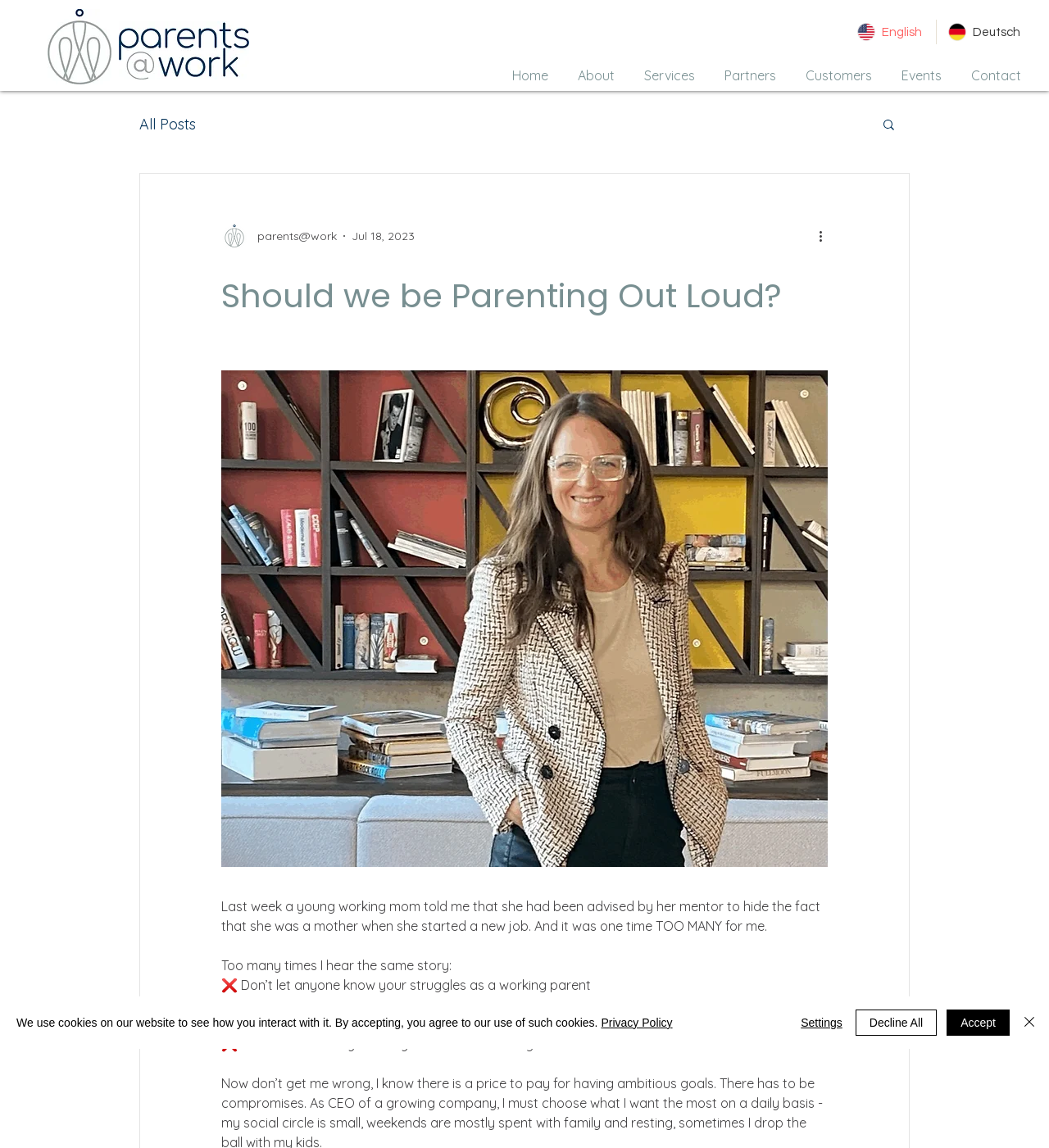Extract the bounding box of the UI element described as: "The Gathering".

None